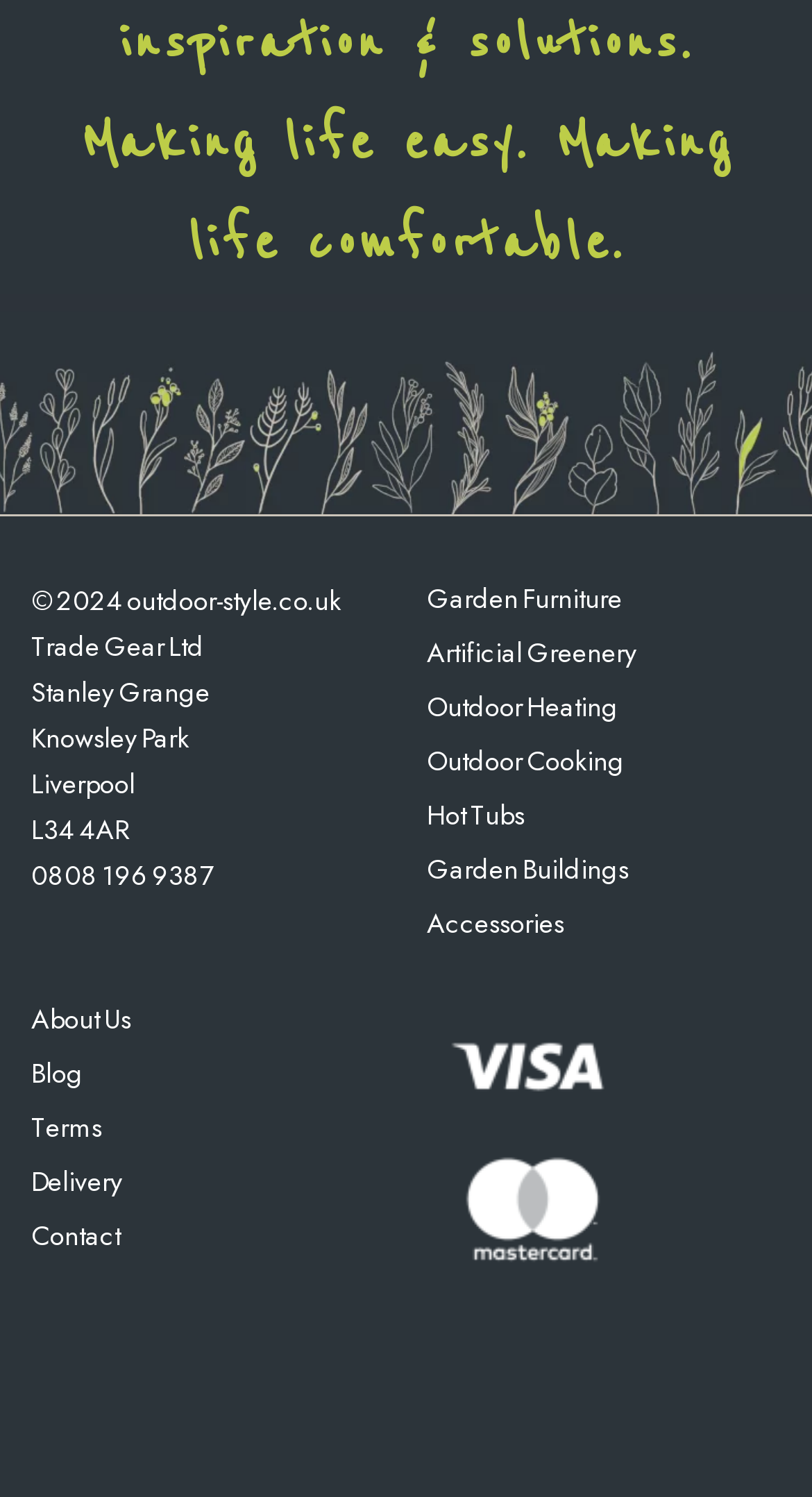Locate the bounding box coordinates of the area to click to fulfill this instruction: "Check Delivery Information". The bounding box should be presented as four float numbers between 0 and 1, in the order [left, top, right, bottom].

[0.038, 0.775, 0.151, 0.802]